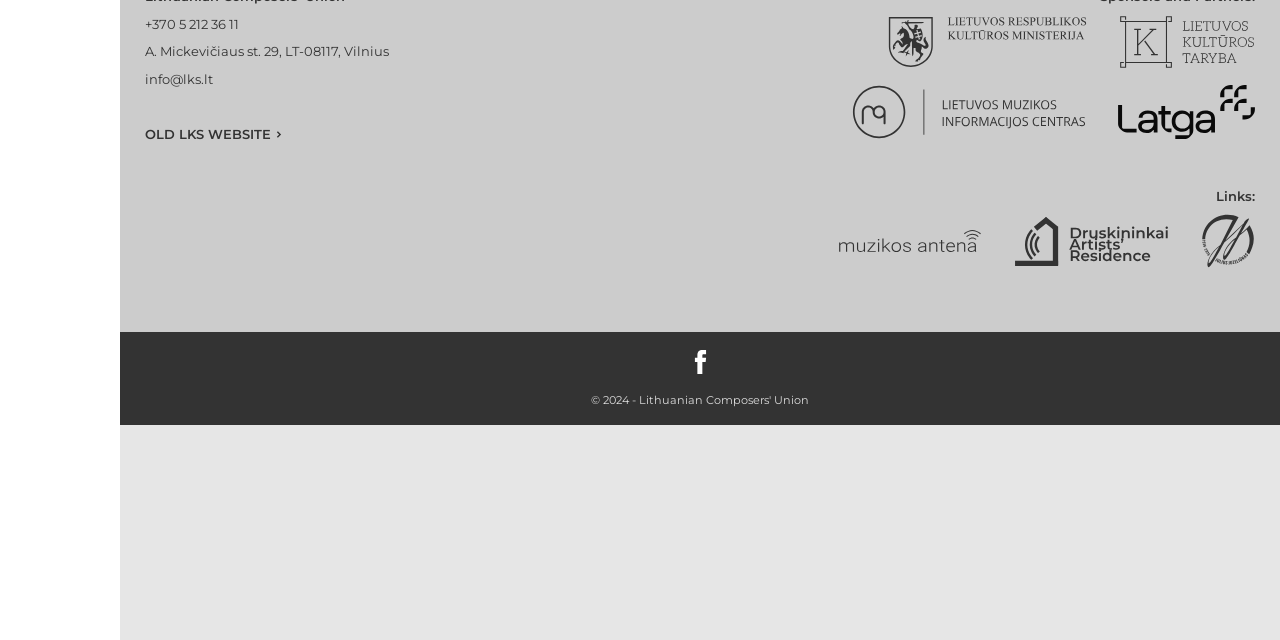Identify the bounding box for the element characterized by the following description: "parent_node: Links:".

[0.792, 0.337, 0.913, 0.417]